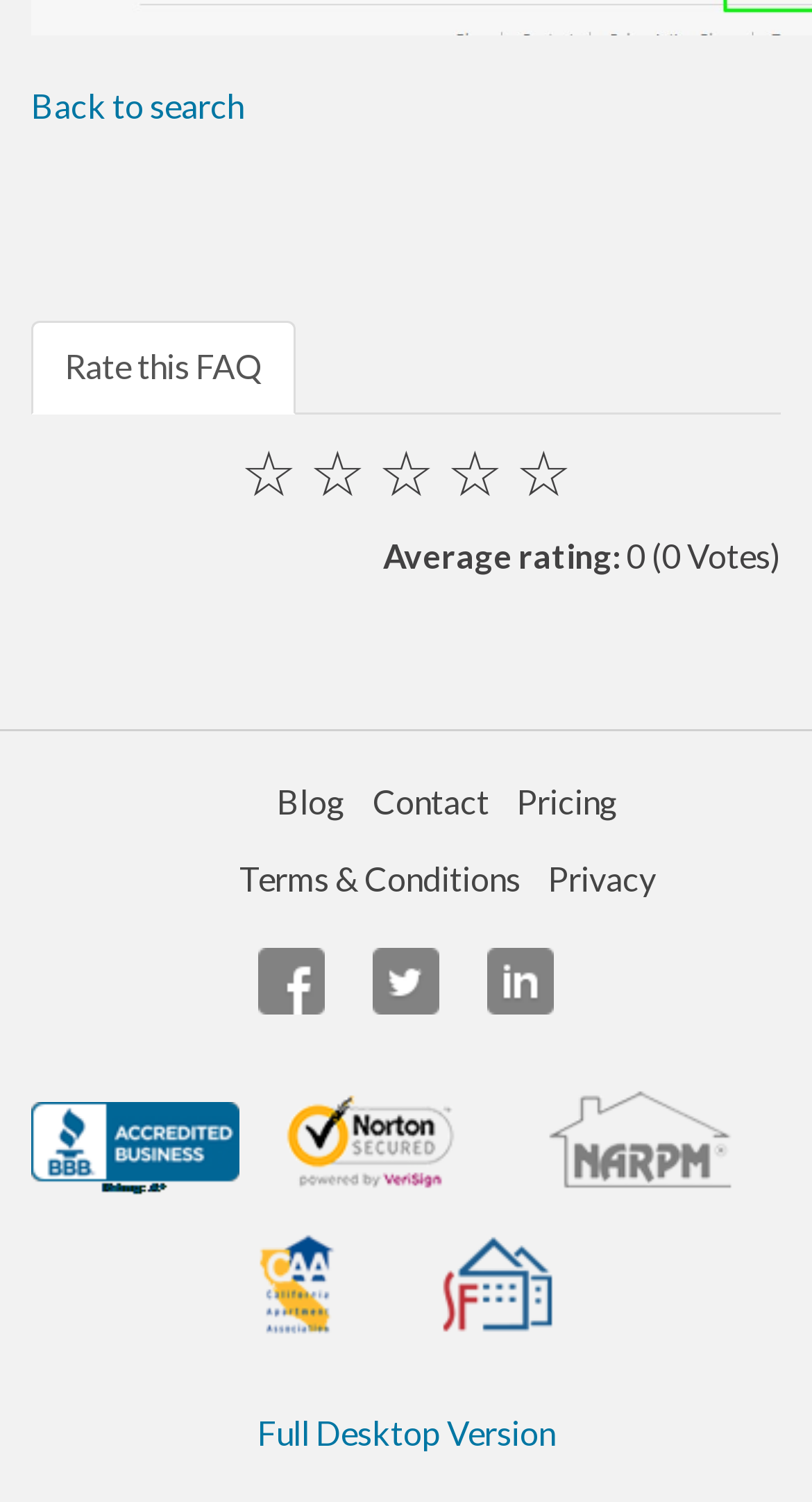Locate the bounding box coordinates of the element you need to click to accomplish the task described by this instruction: "Go back to search".

[0.038, 0.057, 0.3, 0.083]